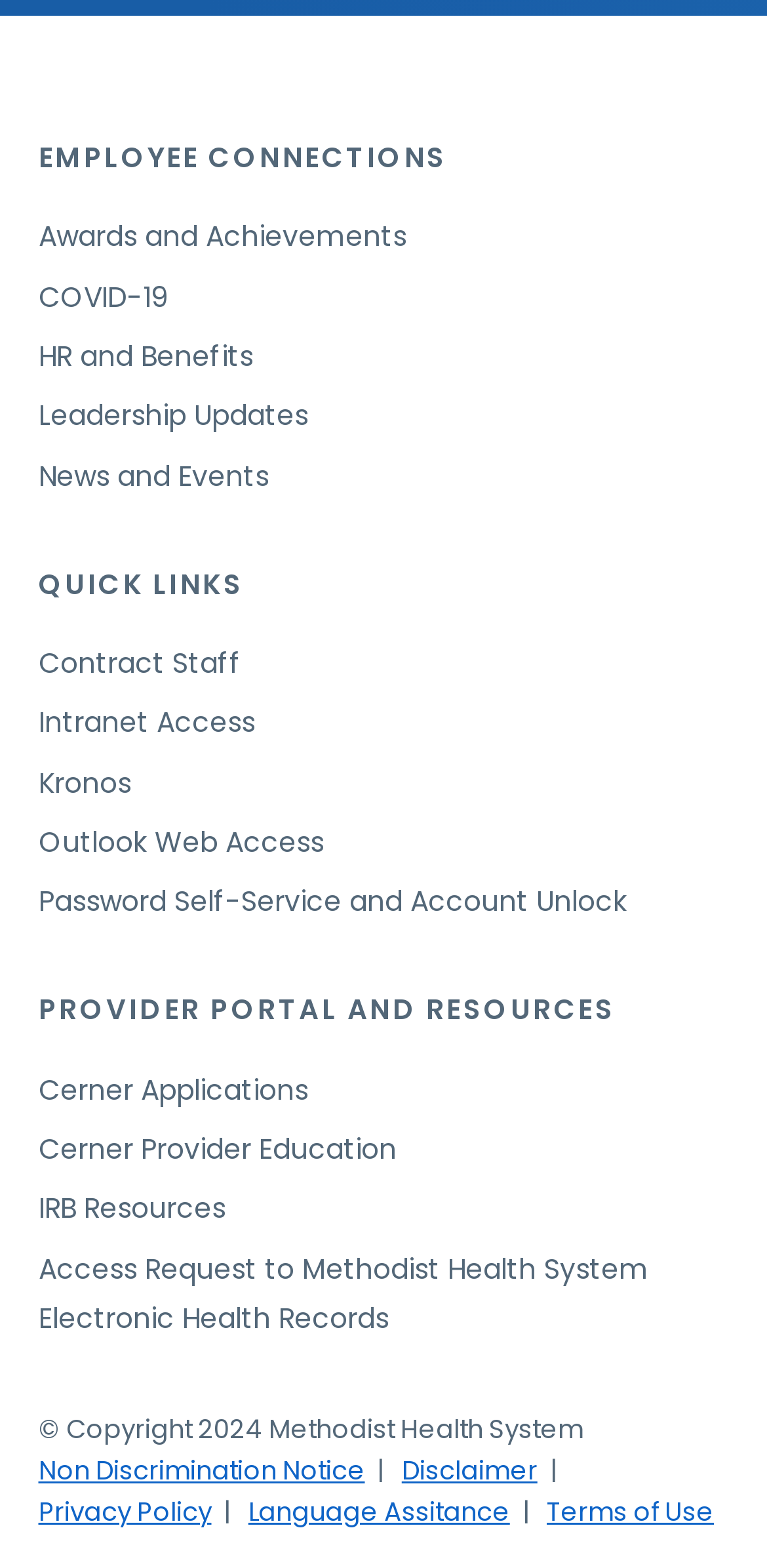Locate the bounding box coordinates of the element you need to click to accomplish the task described by this instruction: "View provider portal and resources".

[0.05, 0.632, 0.803, 0.657]